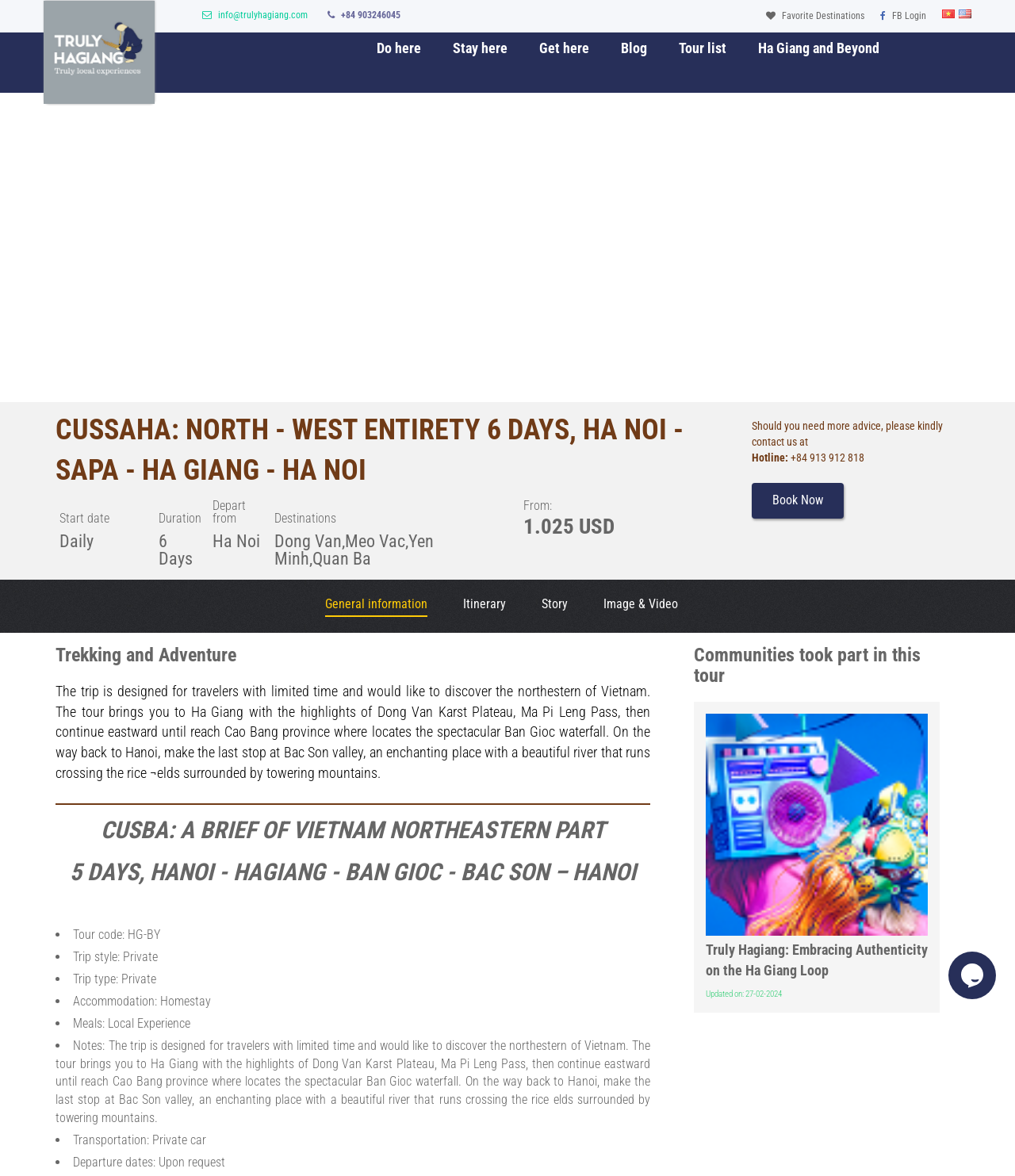Determine the coordinates of the bounding box for the clickable area needed to execute this instruction: "Contact us through email".

[0.199, 0.0, 0.303, 0.027]